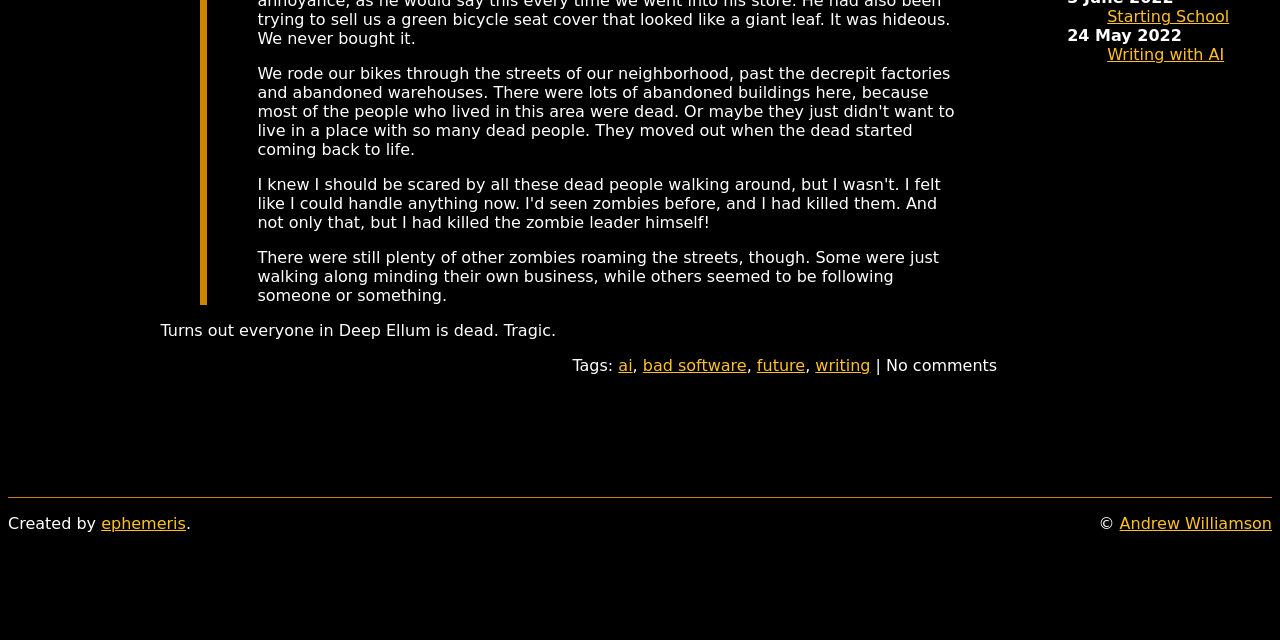Bounding box coordinates are to be given in the format (top-left x, top-left y, bottom-right x, bottom-right y). All values must be floating point numbers between 0 and 1. Provide the bounding box coordinate for the UI element described as: writing

[0.637, 0.556, 0.68, 0.586]